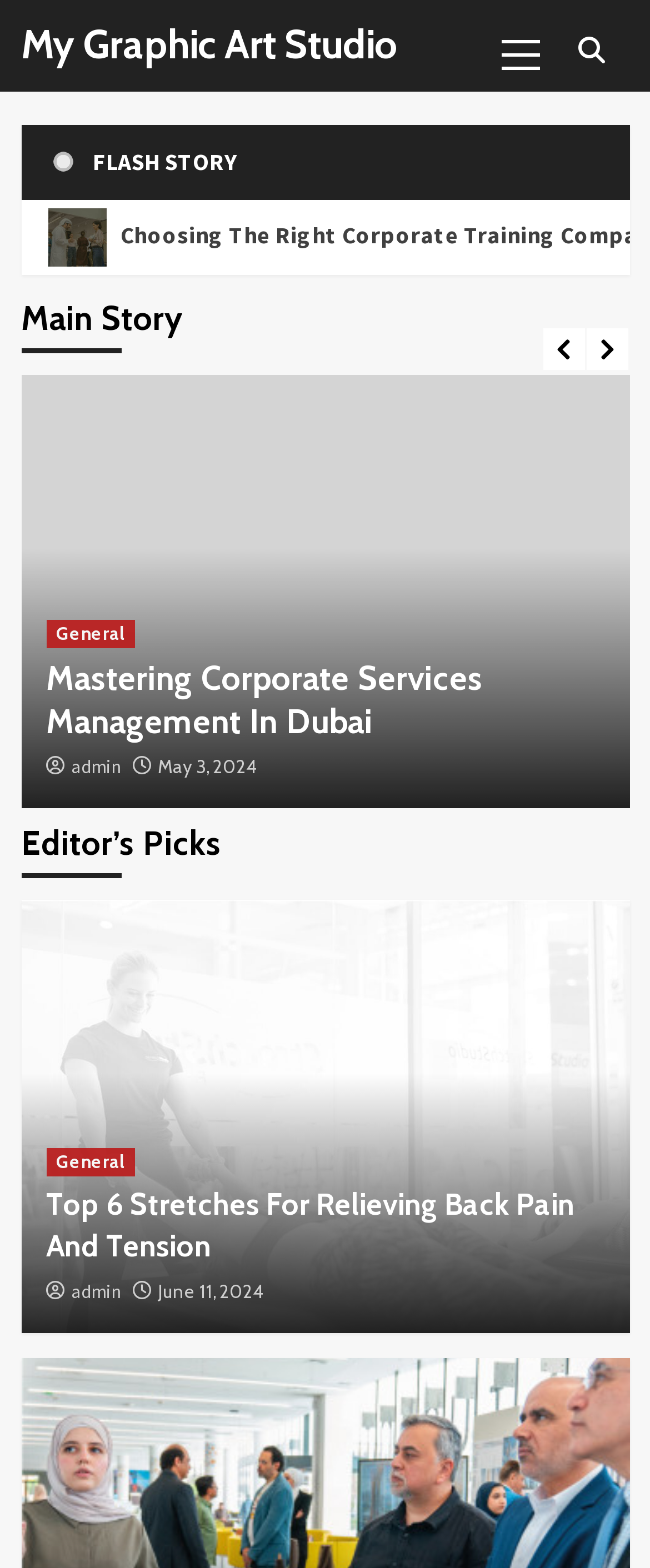Detail the various sections and features of the webpage.

The webpage is titled "My Graphic Art Studio" and has a prominent heading with the same title at the top left corner. Below the title, there is a primary menu located at the top right corner, which contains a link labeled "Primary Menu". 

To the right of the title, there is a link with an icon, represented by the Unicode character "\ue906". 

Below the title and primary menu, there is a section with a heading "FLASH STORY" located at the top left. This section contains an image titled "Top Features Of Coast Guard Boats".

The main content of the webpage is divided into three sections. The first section has a heading "Main Story" and contains a figure with a link to an article titled "Mastering Corporate Services Management In Dubai". This article has an accompanying image and a figcaption with links to categories "General" and the author "admin", as well as a date "May 3, 2024".

The second section has a heading "Editor’s Picks" and contains a figure with a link to an article titled "Top 6 Stretches For Relieving Back Pain And Tension". This article has an accompanying image and a figcaption with links to categories "General" and the author "admin", as well as a date "June 11, 2024".

Overall, the webpage has a simple layout with clear headings and concise text, and features several images and links to articles.